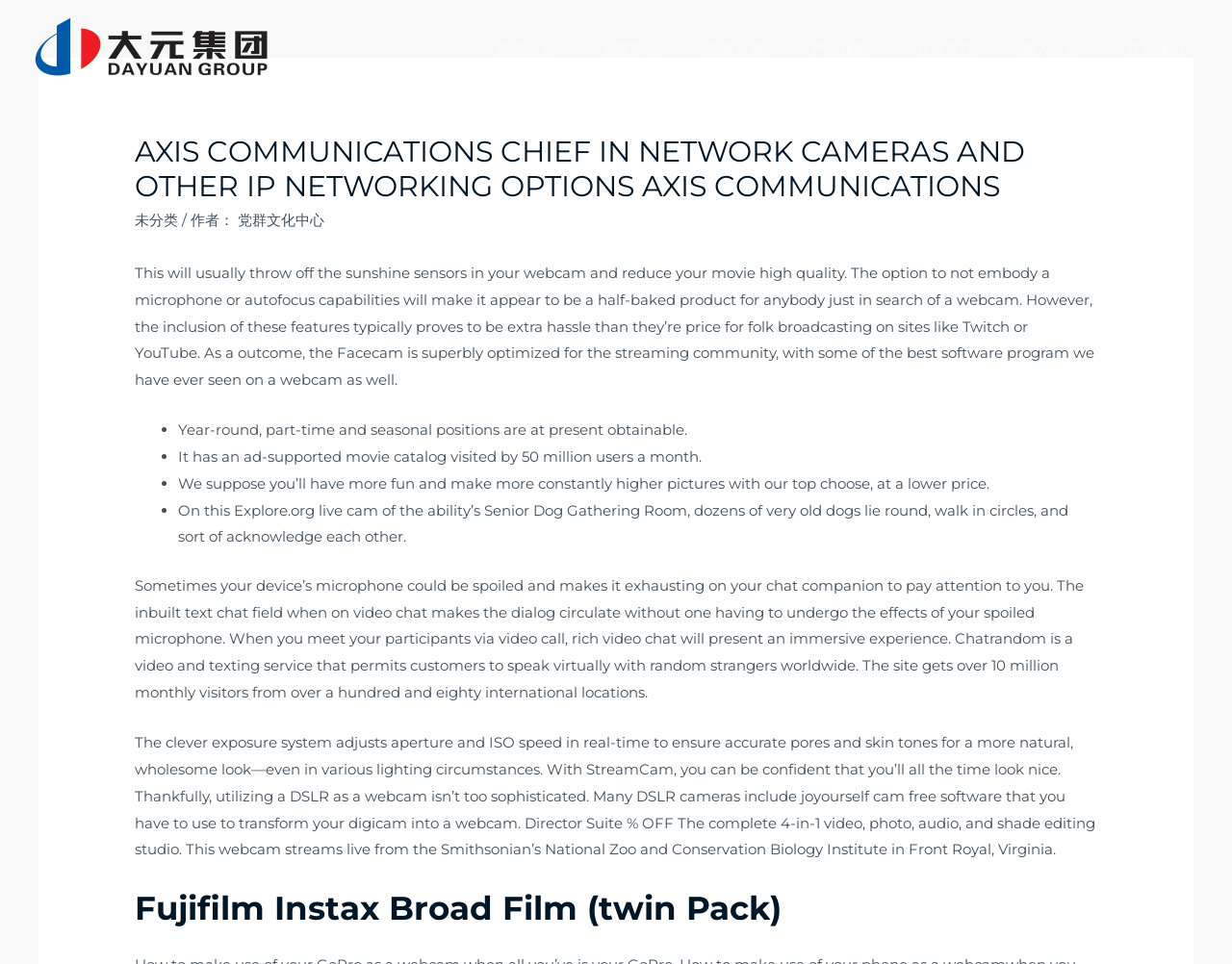Answer the following inquiry with a single word or phrase:
What is the company's main product?

Network cameras